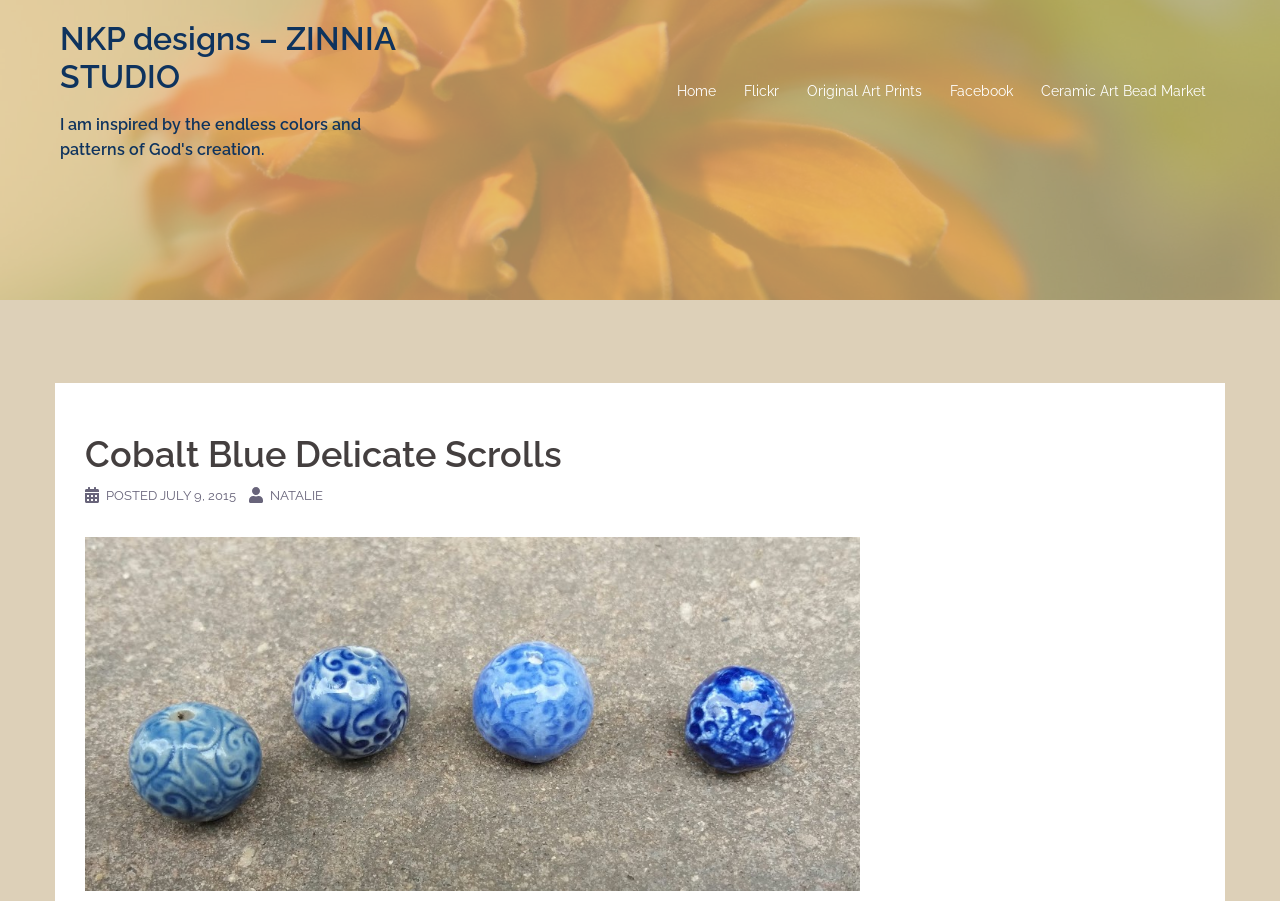What is the color of the delicate scrolls?
Craft a detailed and extensive response to the question.

The color of the delicate scrolls can be found in the heading element in the main content area, which reads 'Cobalt Blue Delicate Scrolls'.